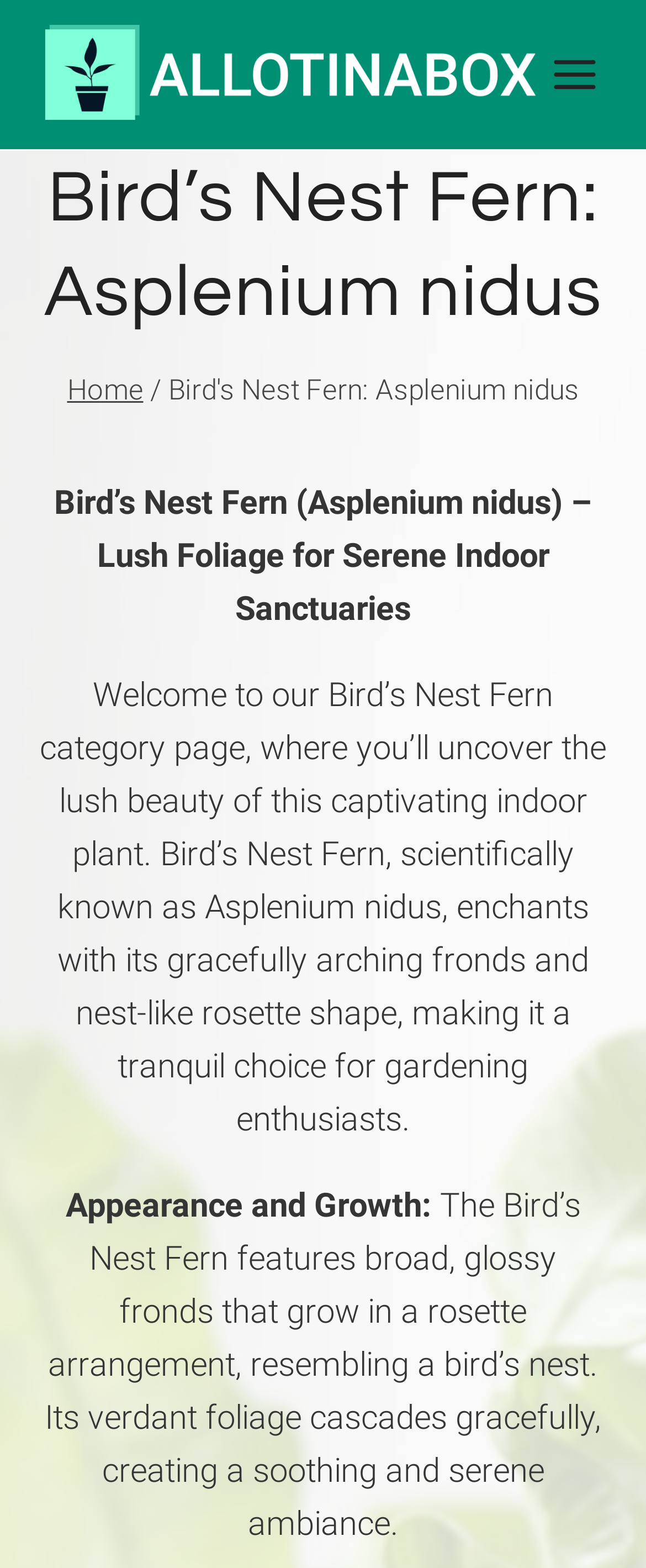Use a single word or phrase to answer the following:
What is the scientific name of the Bird's Nest Fern?

Asplenium nidus